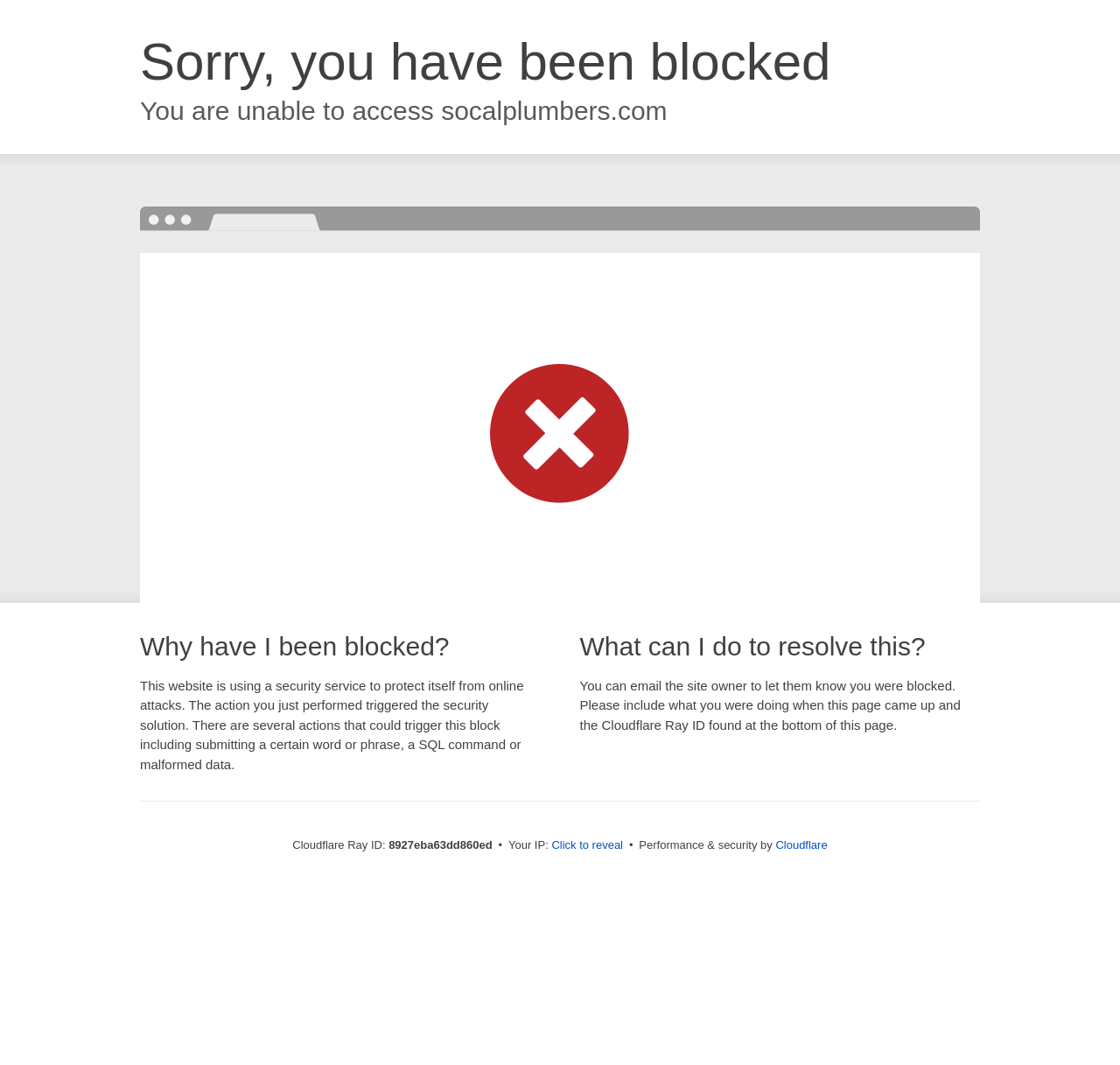Please predict the bounding box coordinates (top-left x, top-left y, bottom-right x, bottom-right y) for the UI element in the screenshot that fits the description: Click to reveal

[0.492, 0.786, 0.556, 0.802]